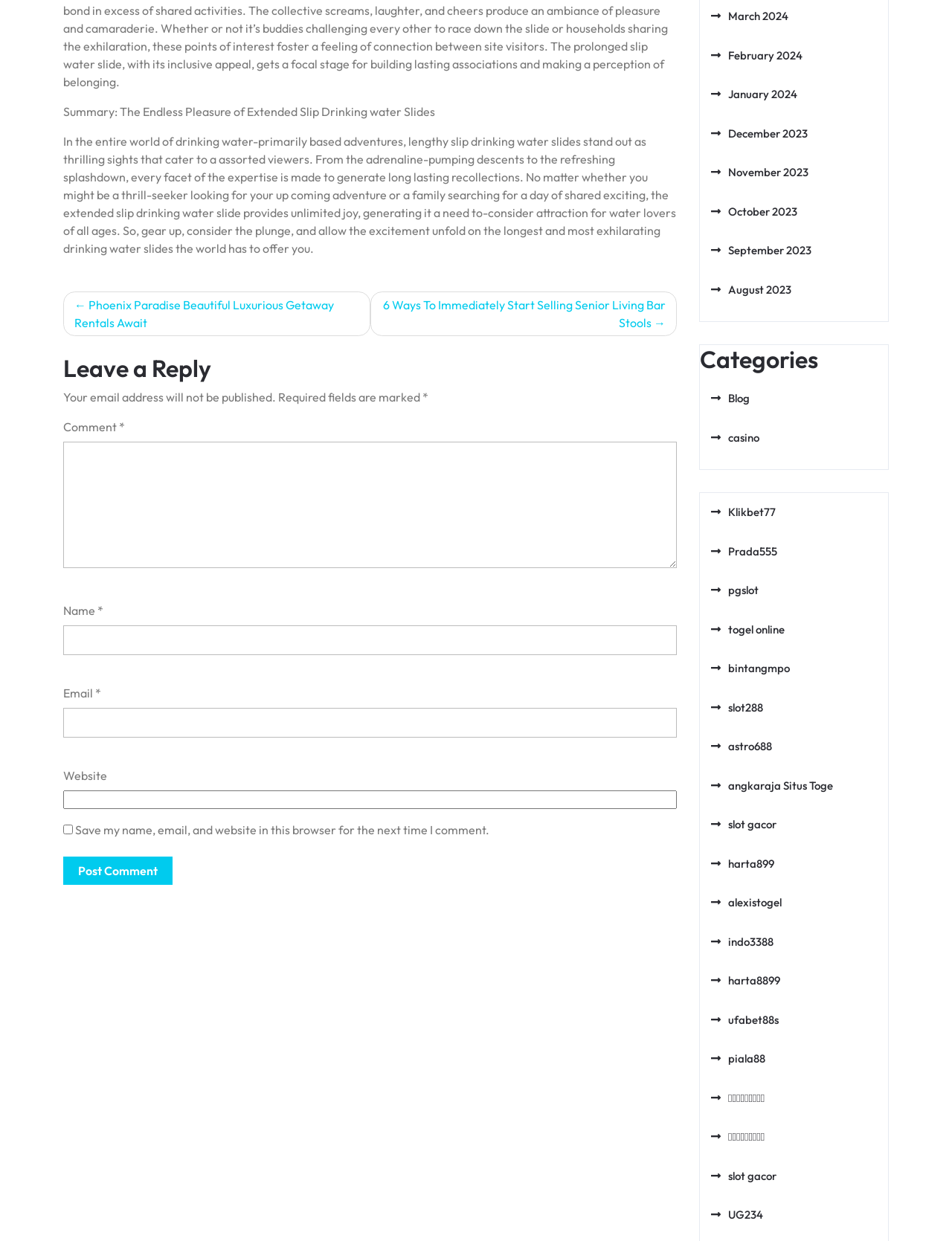Please indicate the bounding box coordinates of the element's region to be clicked to achieve the instruction: "Select a month from the archive links". Provide the coordinates as four float numbers between 0 and 1, i.e., [left, top, right, bottom].

[0.747, 0.007, 0.828, 0.019]